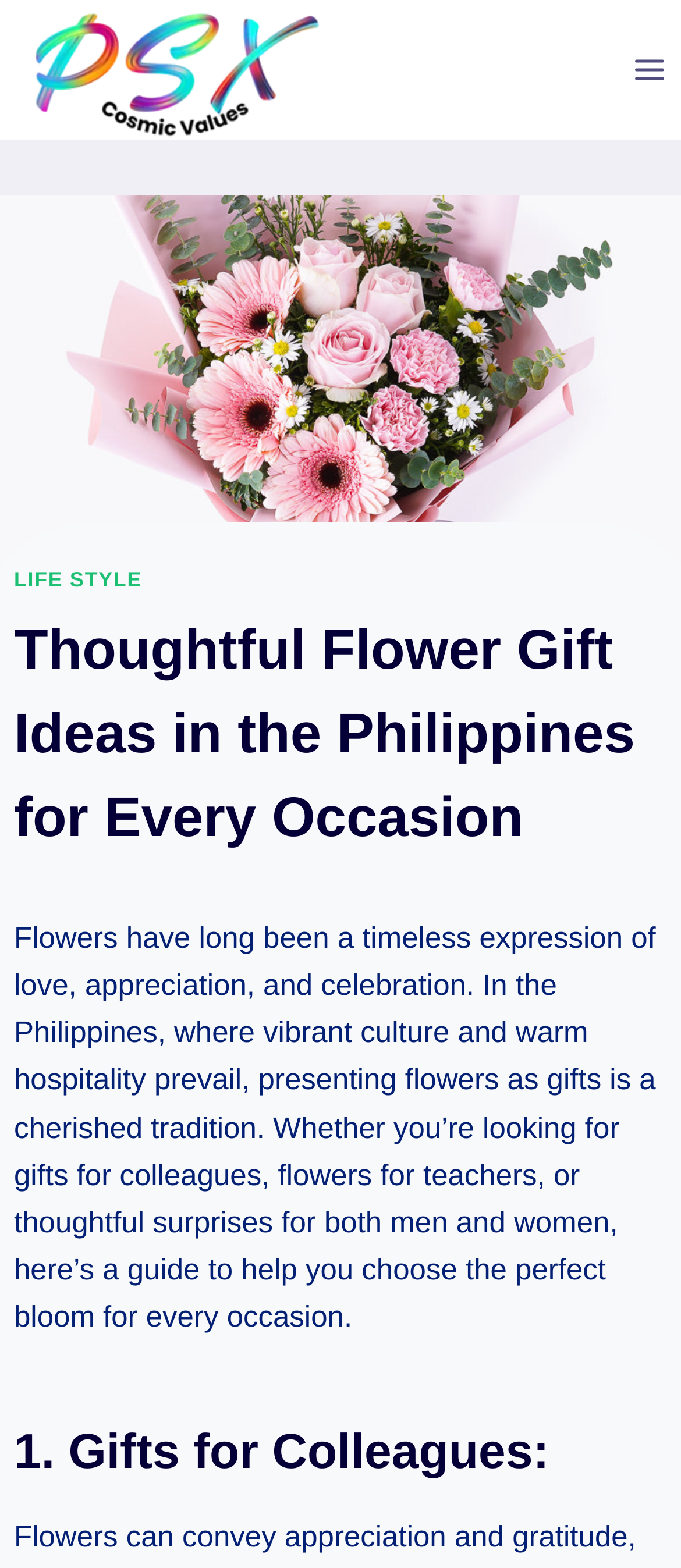Based on the visual content of the image, answer the question thoroughly: What is the first occasion mentioned for giving flowers?

The webpage has a heading '1. Gifts for Colleagues:' which suggests that the first occasion mentioned for giving flowers is for colleagues. This implies that the webpage provides ideas for giving flowers as gifts to colleagues.